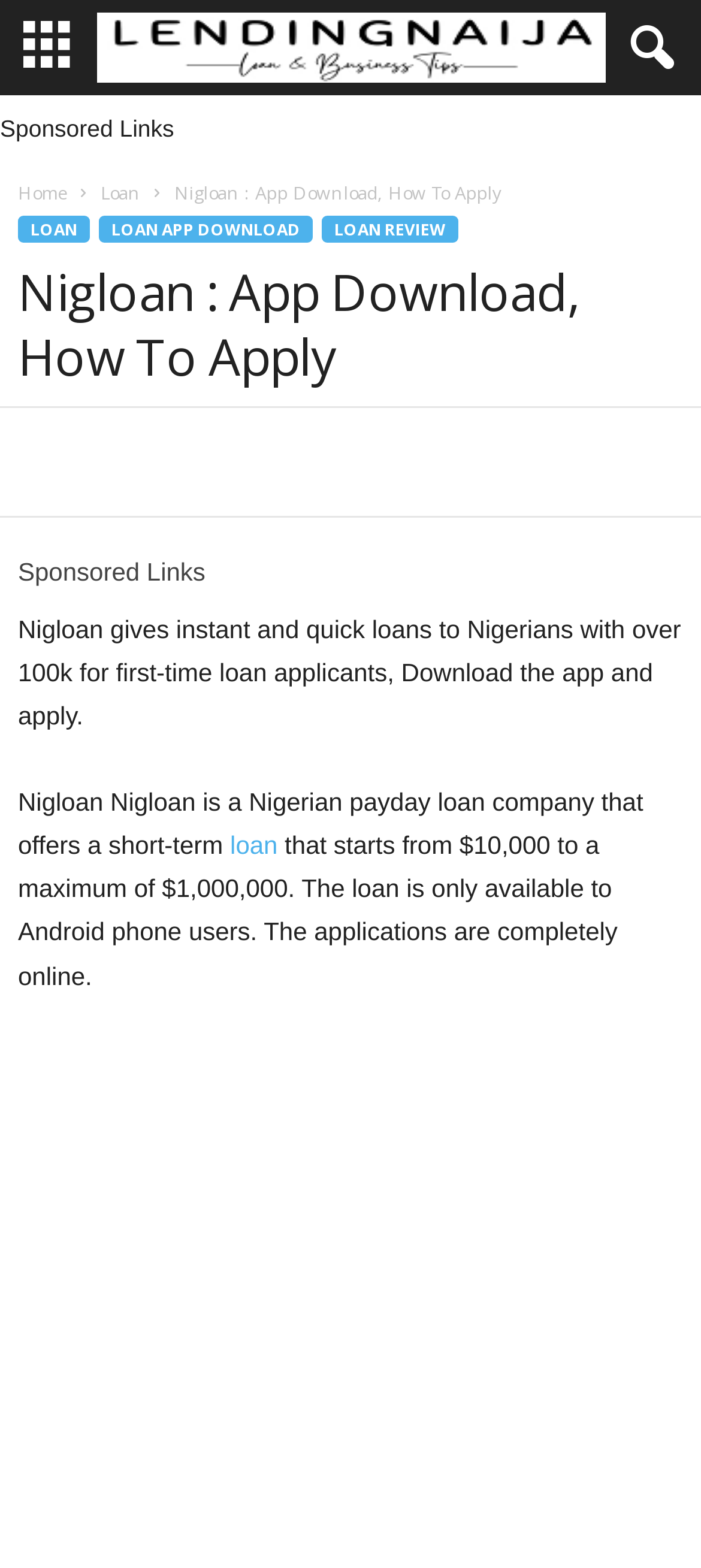Please identify the bounding box coordinates of where to click in order to follow the instruction: "Download the loan app".

[0.141, 0.138, 0.446, 0.155]